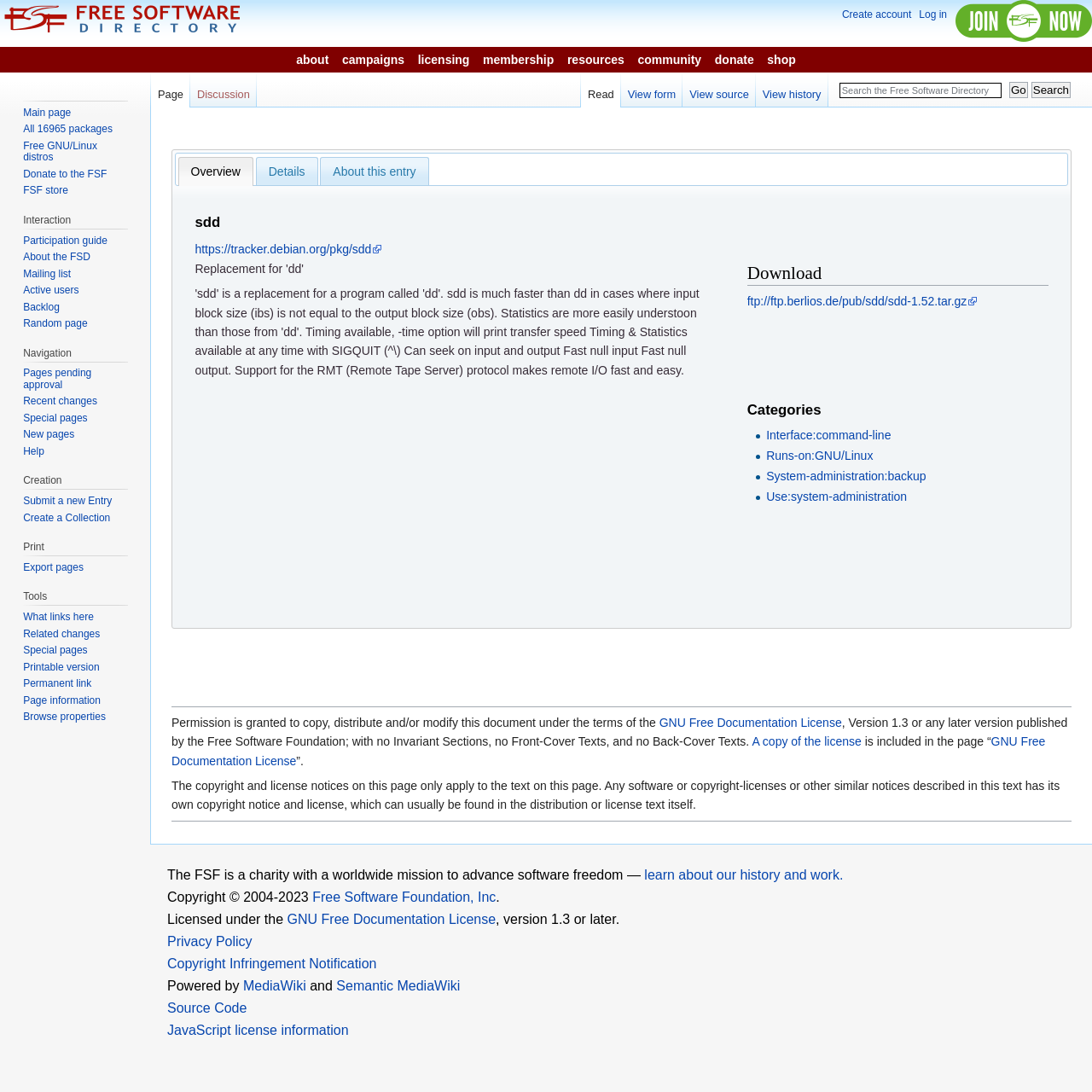Please mark the bounding box coordinates of the area that should be clicked to carry out the instruction: "View the 'GNU Free Documentation License'".

[0.604, 0.655, 0.771, 0.668]